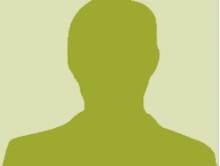Offer a detailed explanation of the image.

The image features a silhouette of a person set against a light green background. This generic representation does not provide specific details about the individual's identity or characteristics. It appears in a context related to the NCEA's advisory review concerning environmental assessments, indicating a potential association with the organization's personnel or contributions. The adjacent text suggests contact information and documentation related to environmental assessments, emphasizing the collaborative efforts in evaluating the repercussions of projects like the proposed tourist harbour in Baía da Murdeira, Cape Verde.